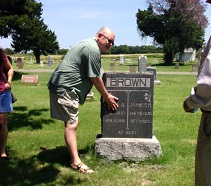What is the atmosphere of the cemetery landscape?
Please utilize the information in the image to give a detailed response to the question.

The caption describes the open green space and distant trees in the background, which contribute to the peaceful ambiance of the cemetery landscape, evoking themes of ancestry and the enduring bonds of family.